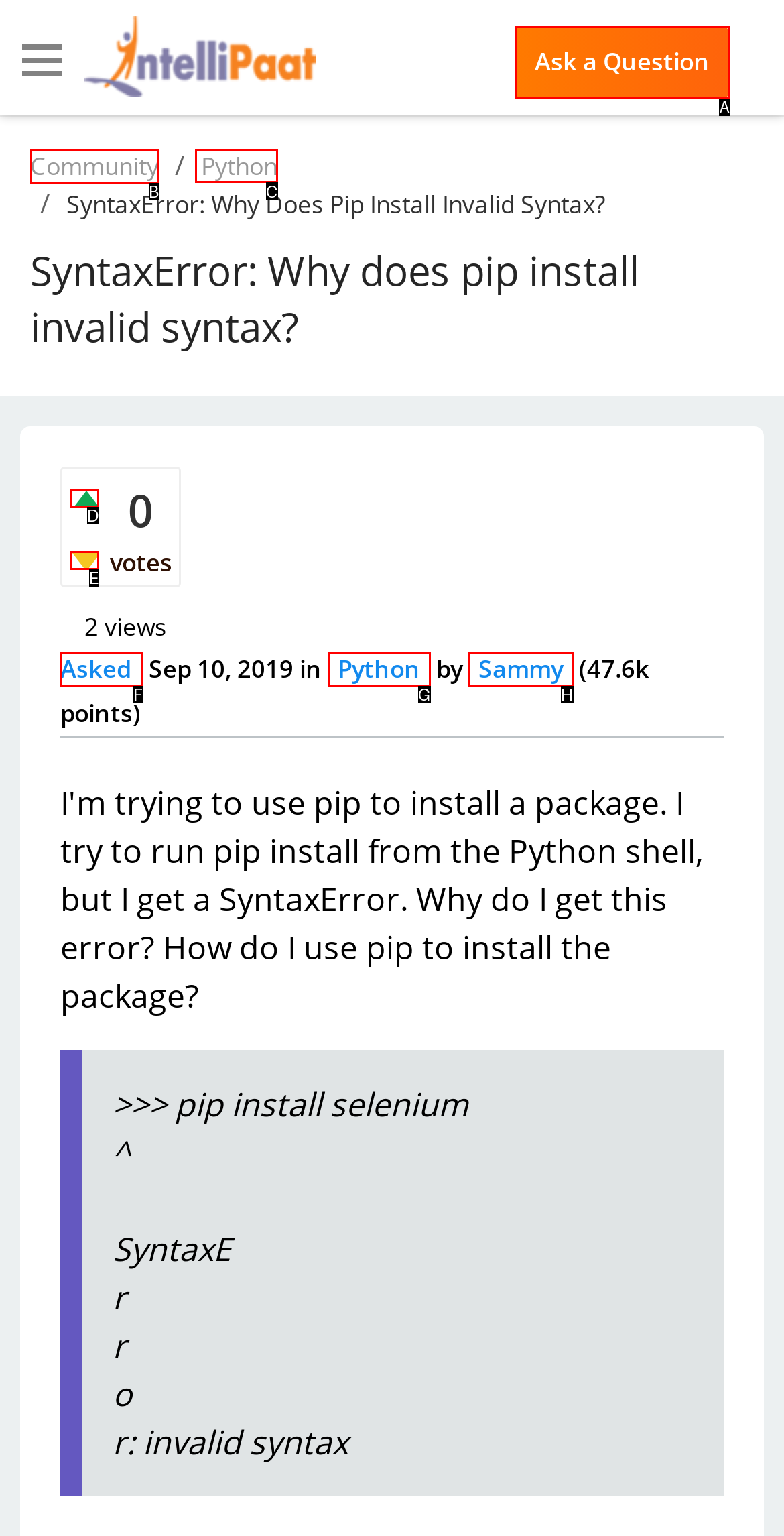Select the correct option from the given choices to perform this task: Click on the 'Python' link. Provide the letter of that option.

C